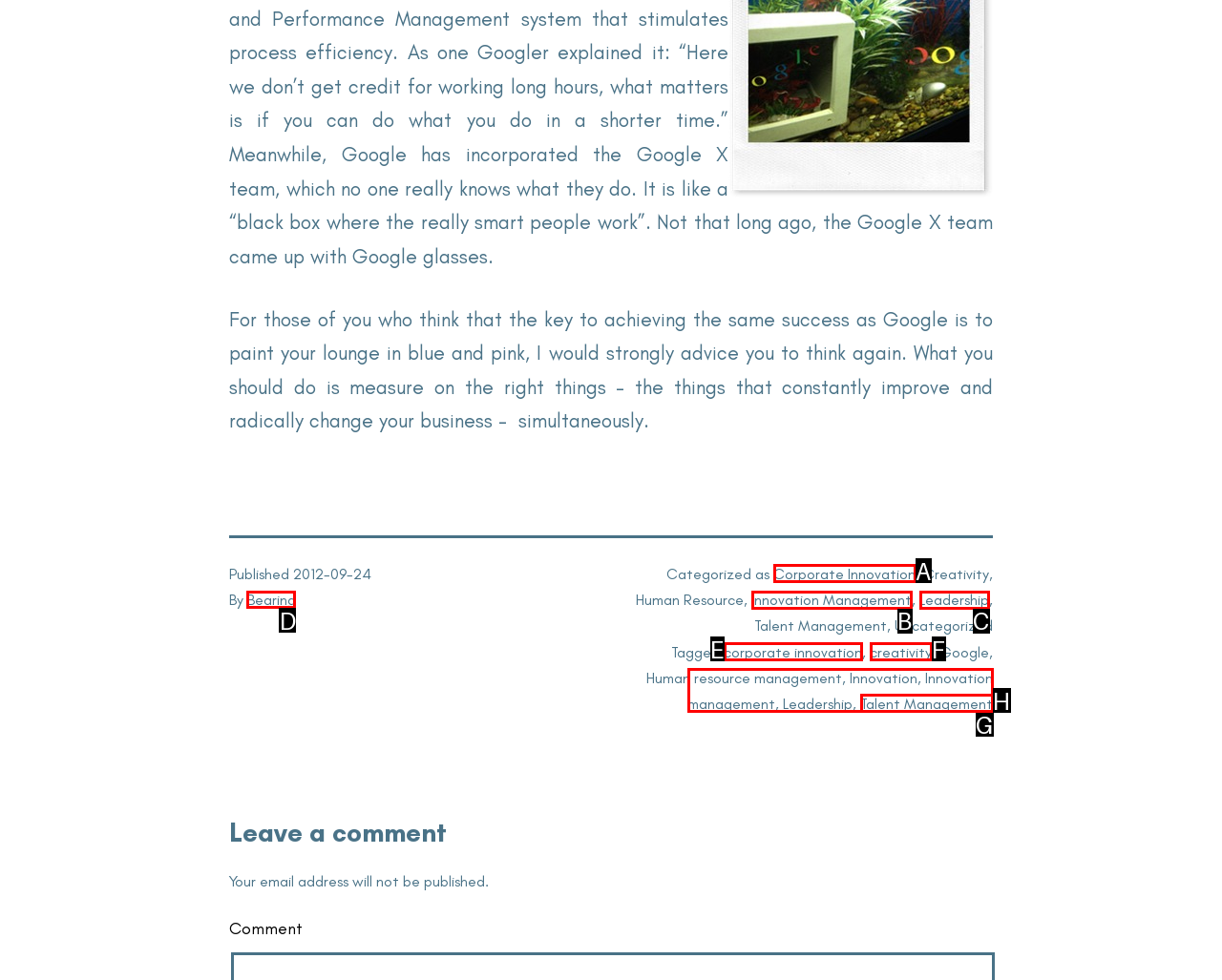Which option should I select to accomplish the task: Click on the link to Bearing? Respond with the corresponding letter from the given choices.

D